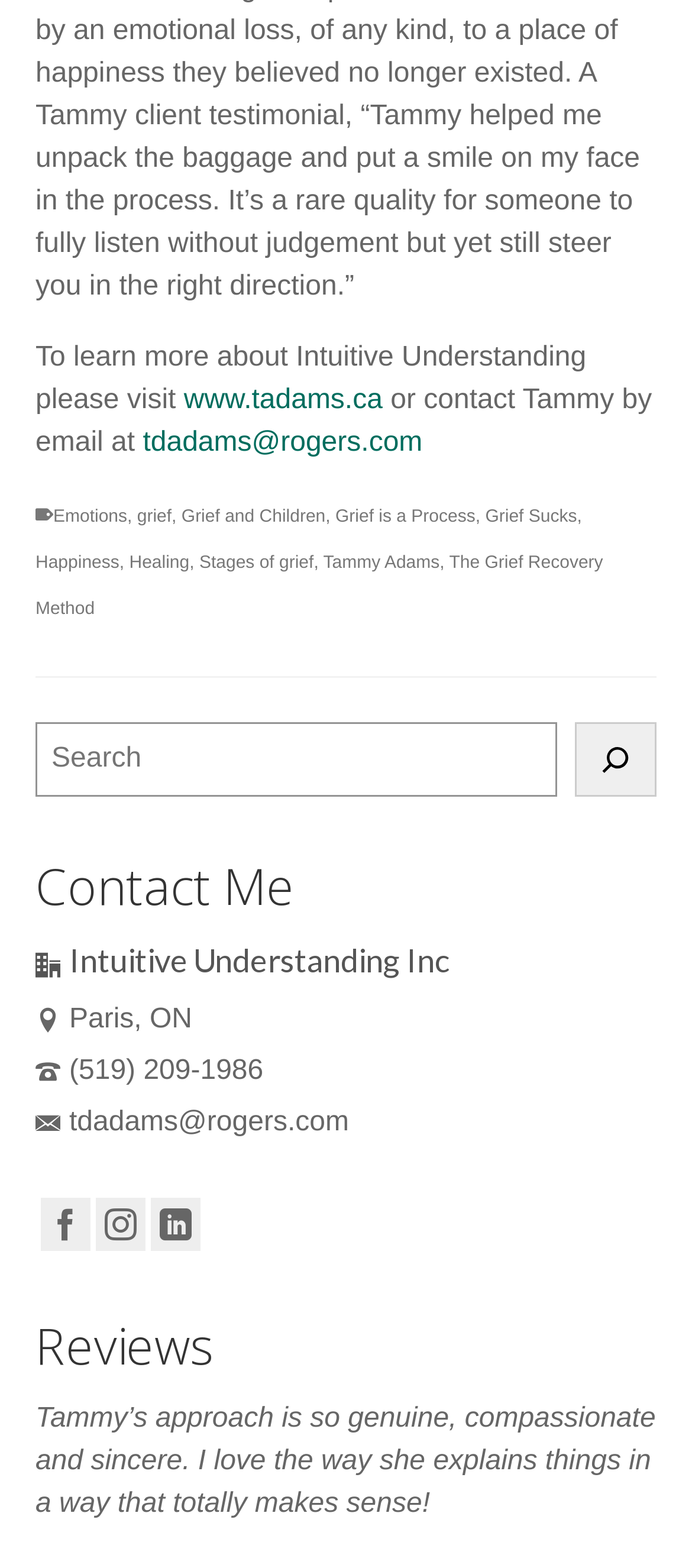Determine the bounding box coordinates for the clickable element required to fulfill the instruction: "read blog posts". Provide the coordinates as four float numbers between 0 and 1, i.e., [left, top, right, bottom].

None